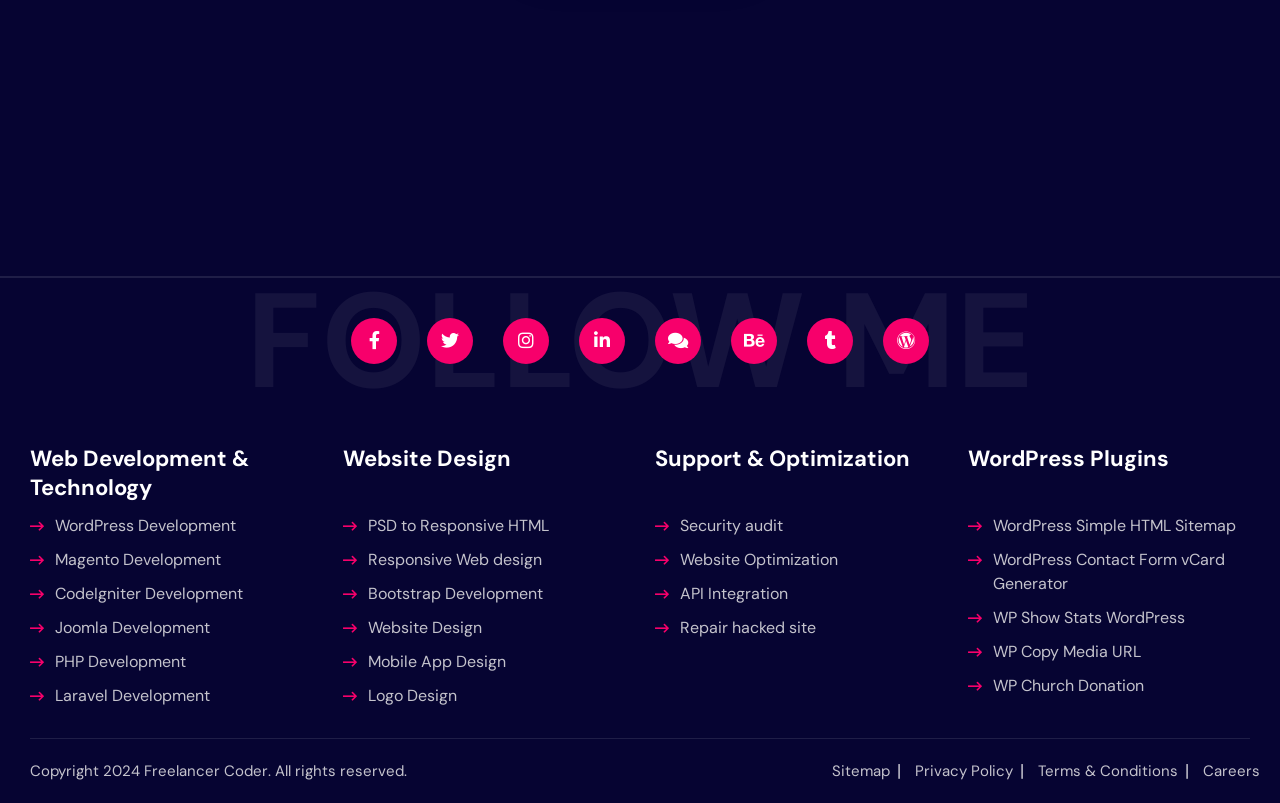Can you specify the bounding box coordinates of the area that needs to be clicked to fulfill the following instruction: "Click on WordPress Development"?

[0.023, 0.634, 0.184, 0.676]